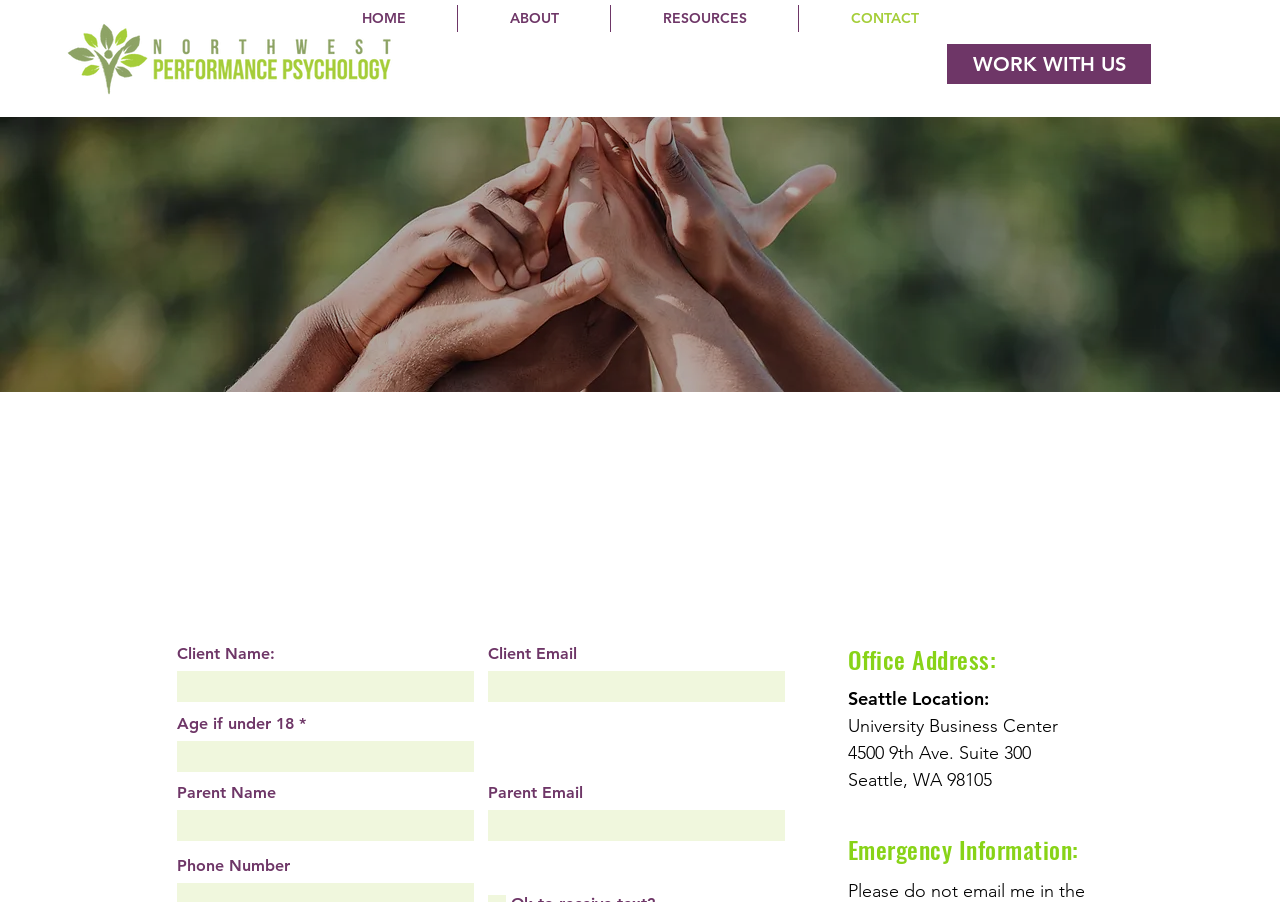Generate an in-depth caption that captures all aspects of the webpage.

The webpage is about contact information for Seattle sport psychologist Dr. Elizabeth Boyer, founder of Northwest Performance Psychology. At the top left corner, there is a logo of Northwest Performance Psychology. Above the middle of the page, there is a navigation menu with links to "HOME", "ABOUT", "RESOURCES", and "CONTACT". 

Below the navigation menu, there is a large background image that spans the entire width of the page. On top of the image, there are three headings: "CONTACT DR. ELIZABETH BOYER", "LET'S GET STARTED", and a paragraph of text describing how to get in touch with Dr. Boyer. 

To the right of the background image, there is a contact form with fields for "Client Name", "Client Email", "Age if under 18", "Parent Name", "Parent Email", and "Phone Number". 

At the bottom right corner of the page, there is a section with the office address, including "Seattle Location", "University Business Center", "4500 9th Ave. Suite 300", and "Seattle, WA 98105". Below the office address, there is a section with "Emergency Information".